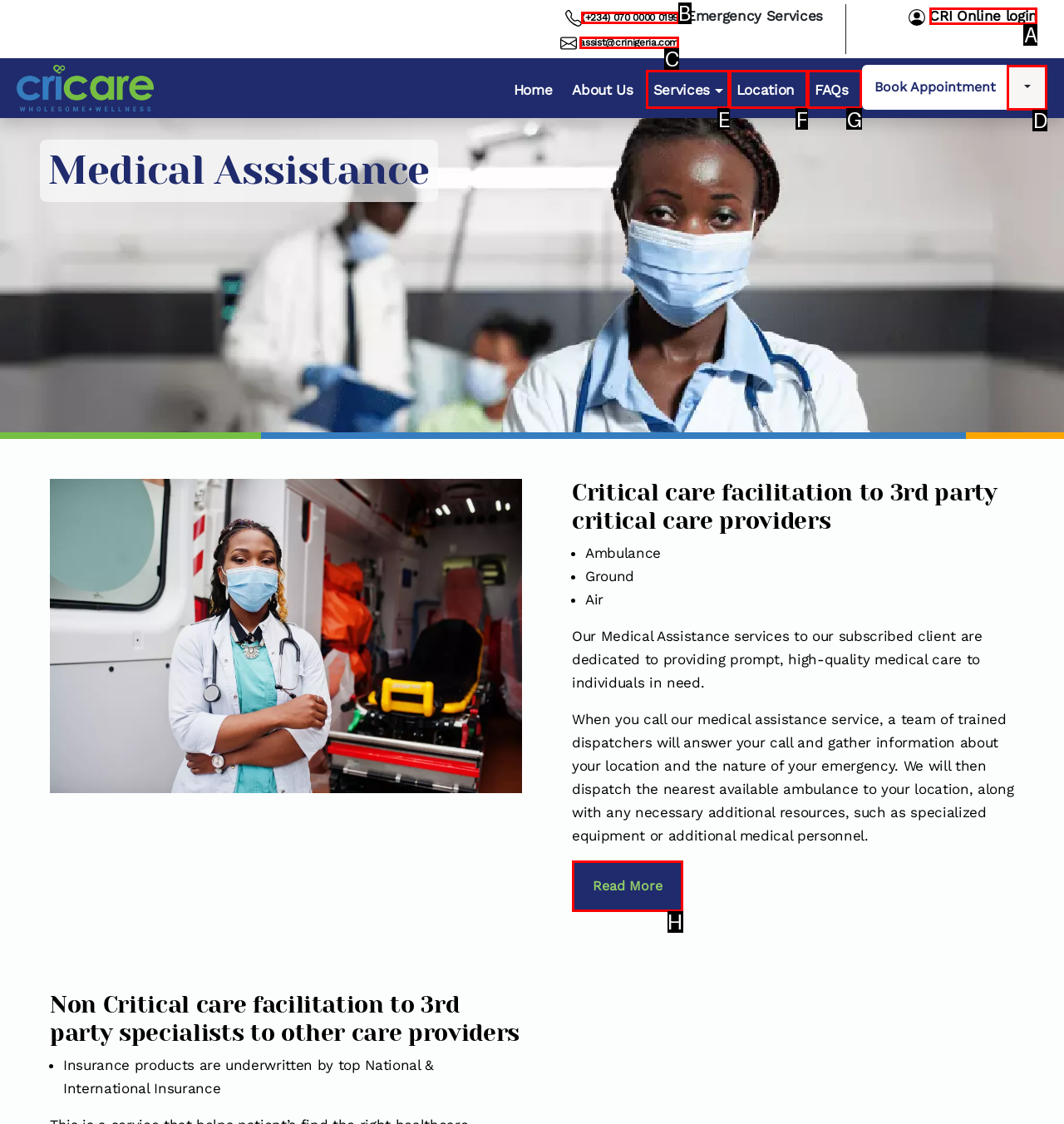Tell me which letter corresponds to the UI element that should be clicked to fulfill this instruction: Go to the A&E page
Answer using the letter of the chosen option directly.

None